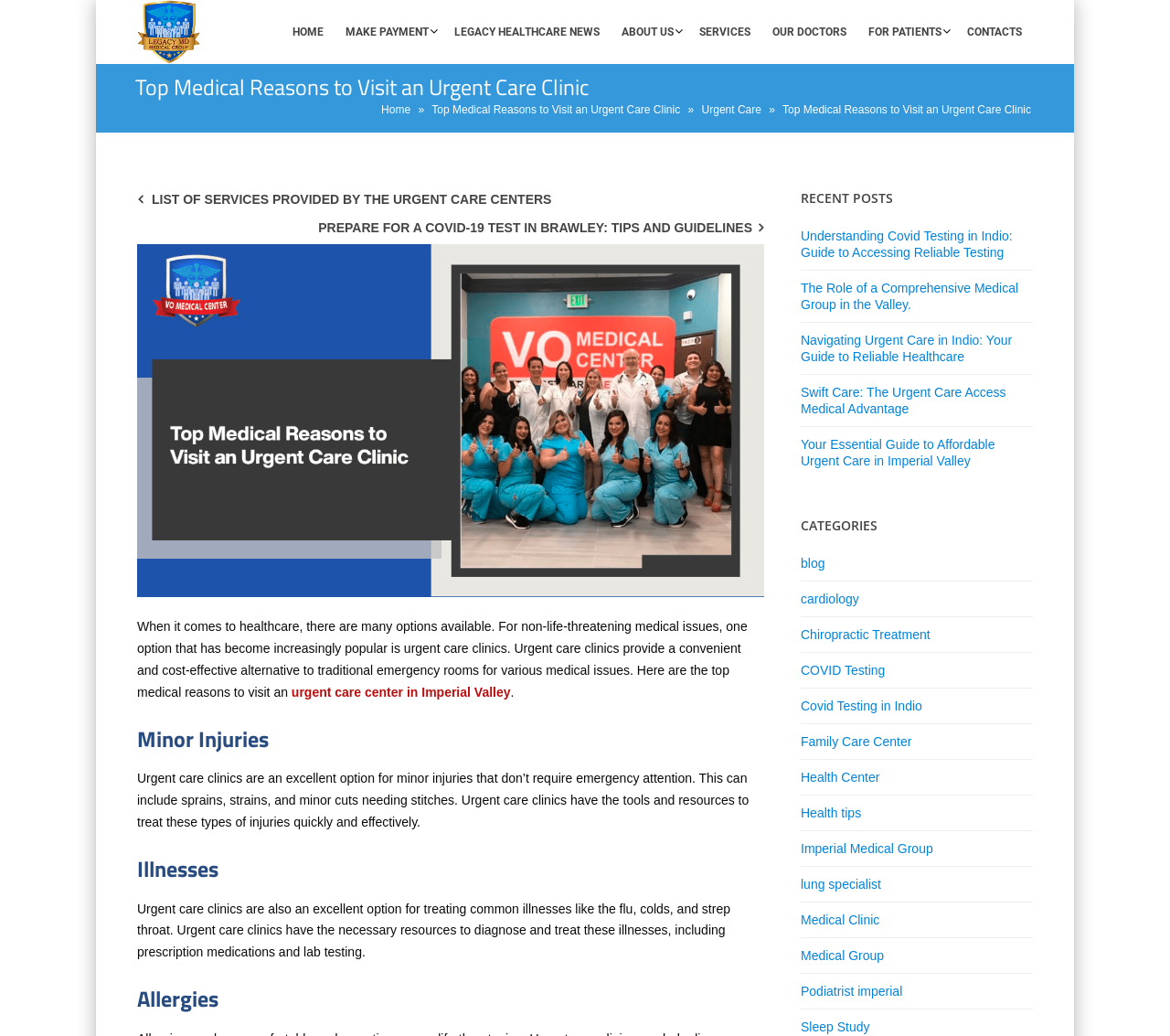What is the name of the medical group?
Kindly offer a detailed explanation using the data available in the image.

I found the answer by looking at the logo link at the top left corner of the webpage, which says 'Our LogoLegacy MD Medical Group'.